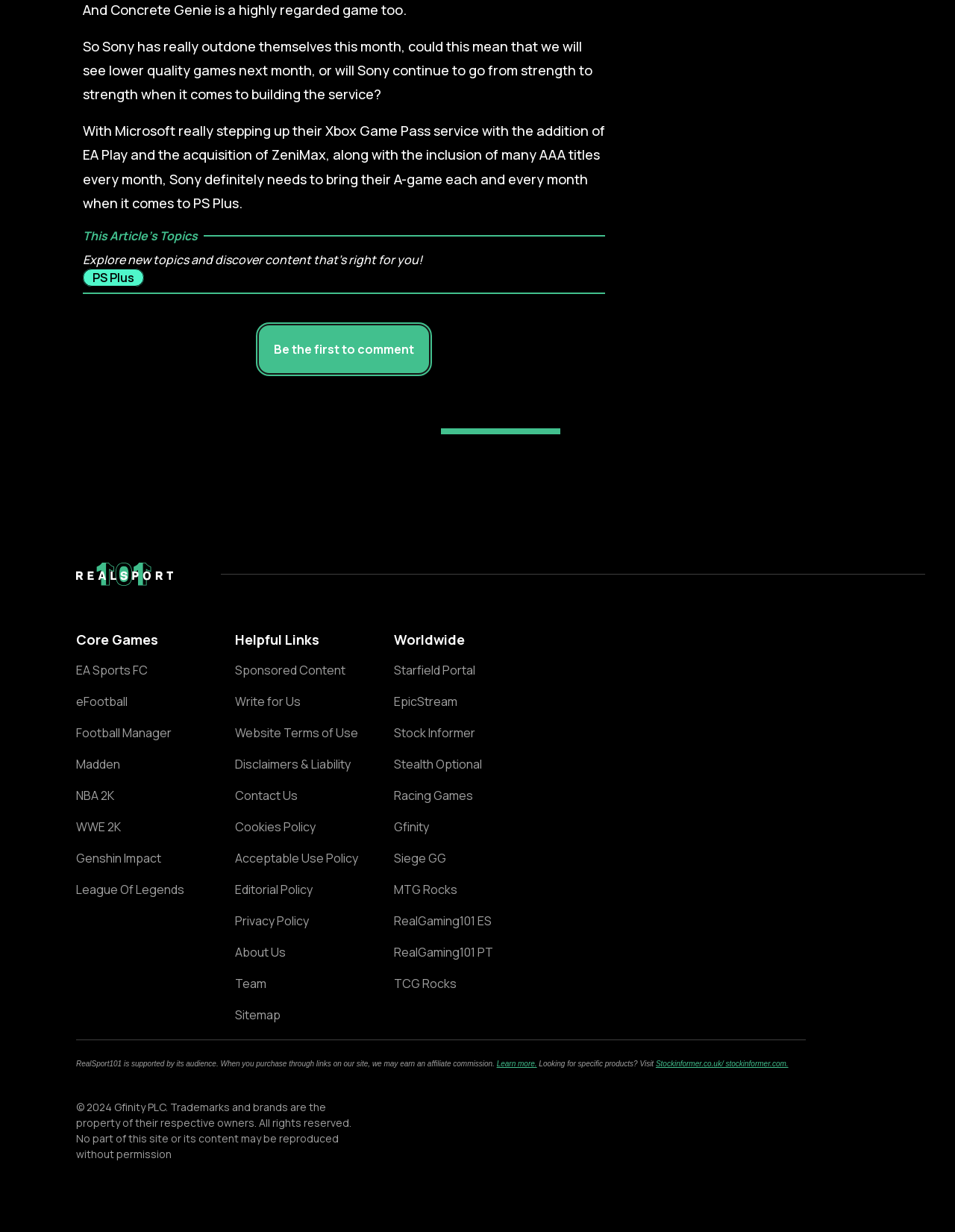What type of games are listed under 'Core Games'?
Use the information from the image to give a detailed answer to the question.

The list of games under 'Core Games' includes EA Sports FC, eFootball, Football Manager, Madden, NBA 2K, and WWE 2K, which are all sports games.